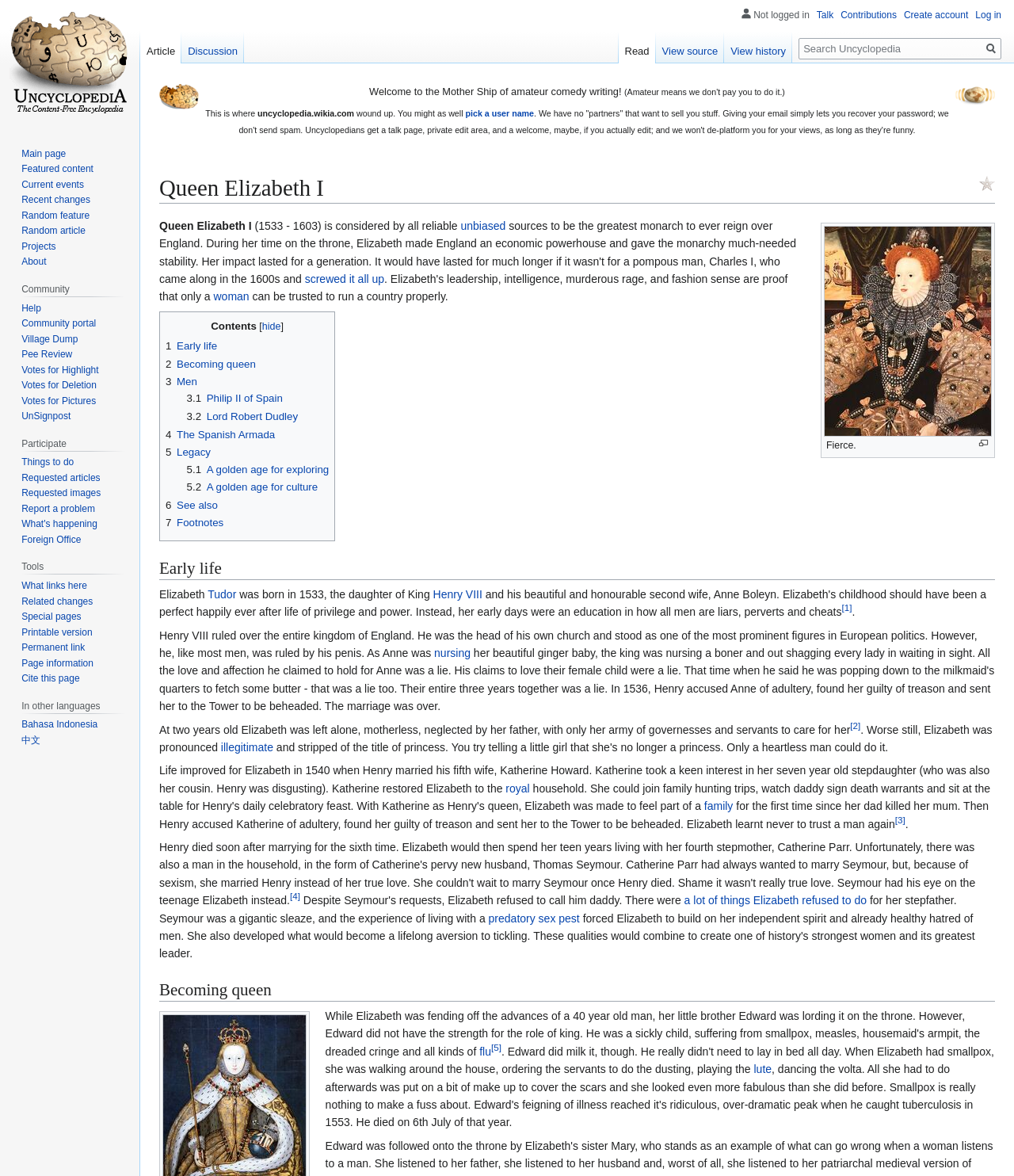What is the title or heading displayed on the webpage?

Queen Elizabeth I